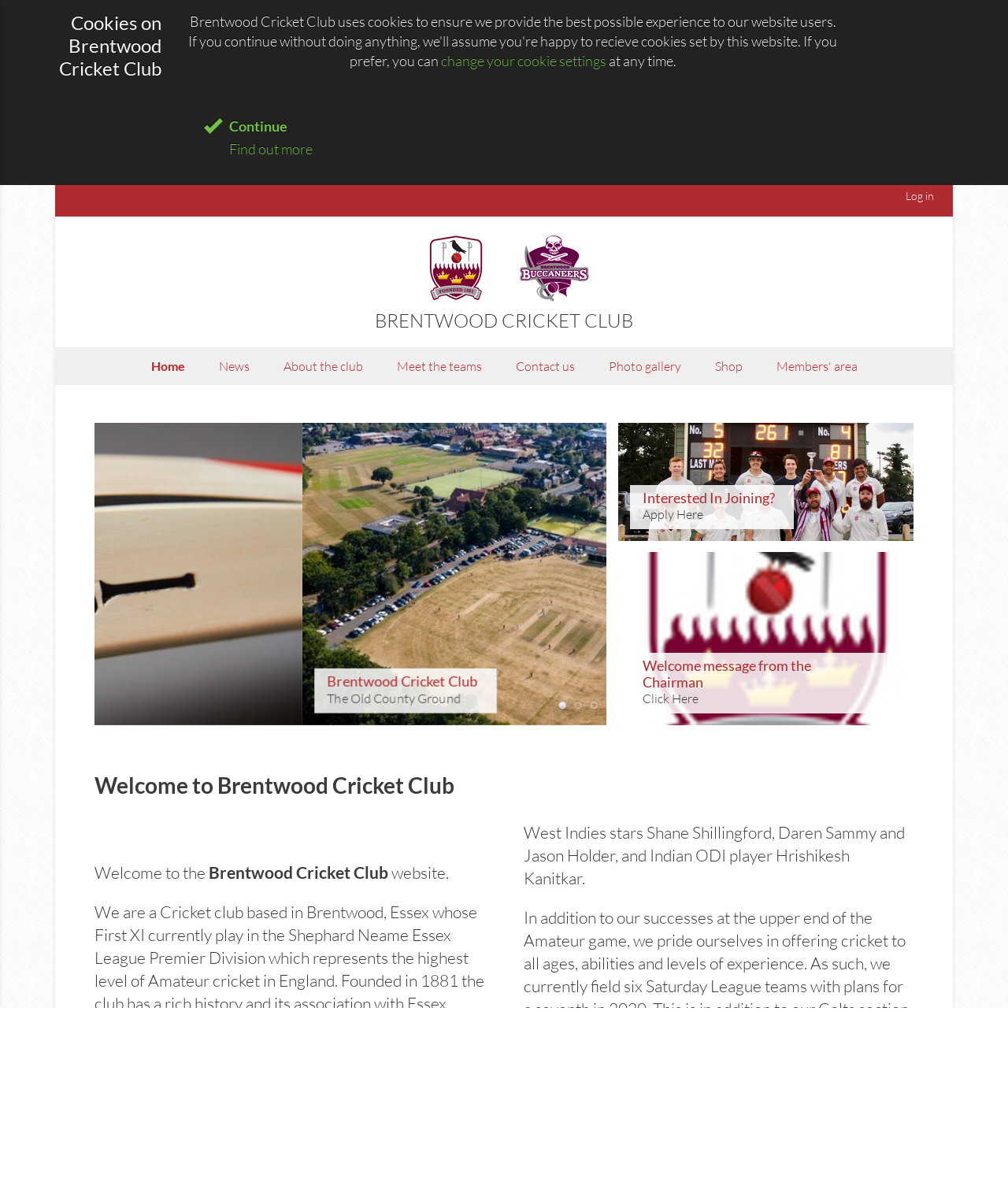Where can I find the latest club news?
Provide a detailed and extensive answer to the question.

I found the answer by reading the StaticText element 'Thank you for visiting. Take a look at our social media sites for all the latest club news.' with bounding box coordinates [0.52, 0.927, 0.876, 0.964]. This text suggests that the latest club news can be found on the club's social media sites.